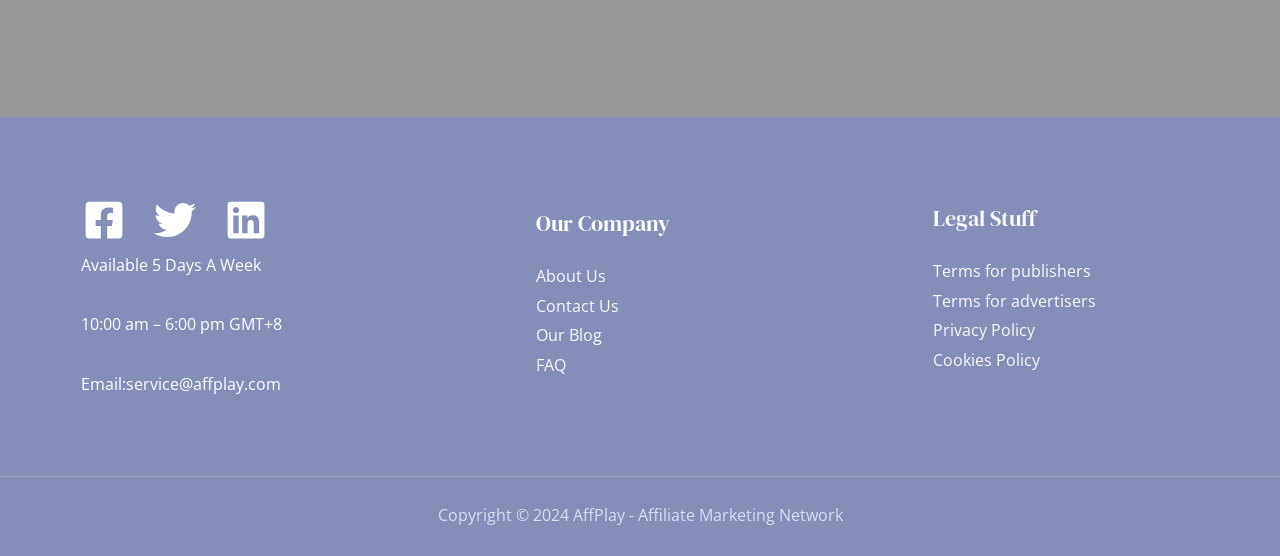Identify the bounding box coordinates for the region of the element that should be clicked to carry out the instruction: "Contact us". The bounding box coordinates should be four float numbers between 0 and 1, i.e., [left, top, right, bottom].

[0.419, 0.53, 0.484, 0.57]